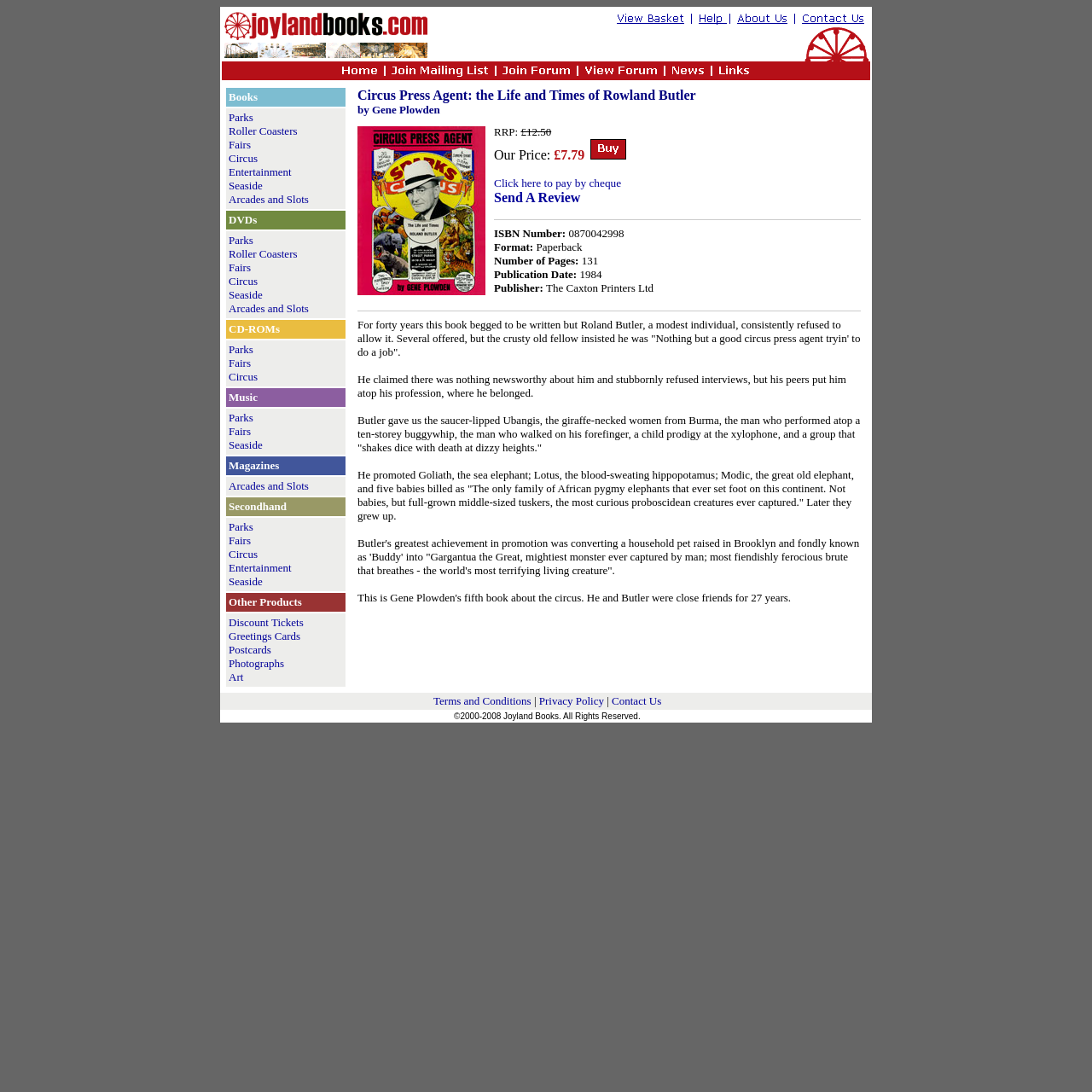Pinpoint the bounding box coordinates of the element that must be clicked to accomplish the following instruction: "Click on Magazines". The coordinates should be in the format of four float numbers between 0 and 1, i.e., [left, top, right, bottom].

[0.209, 0.42, 0.256, 0.432]